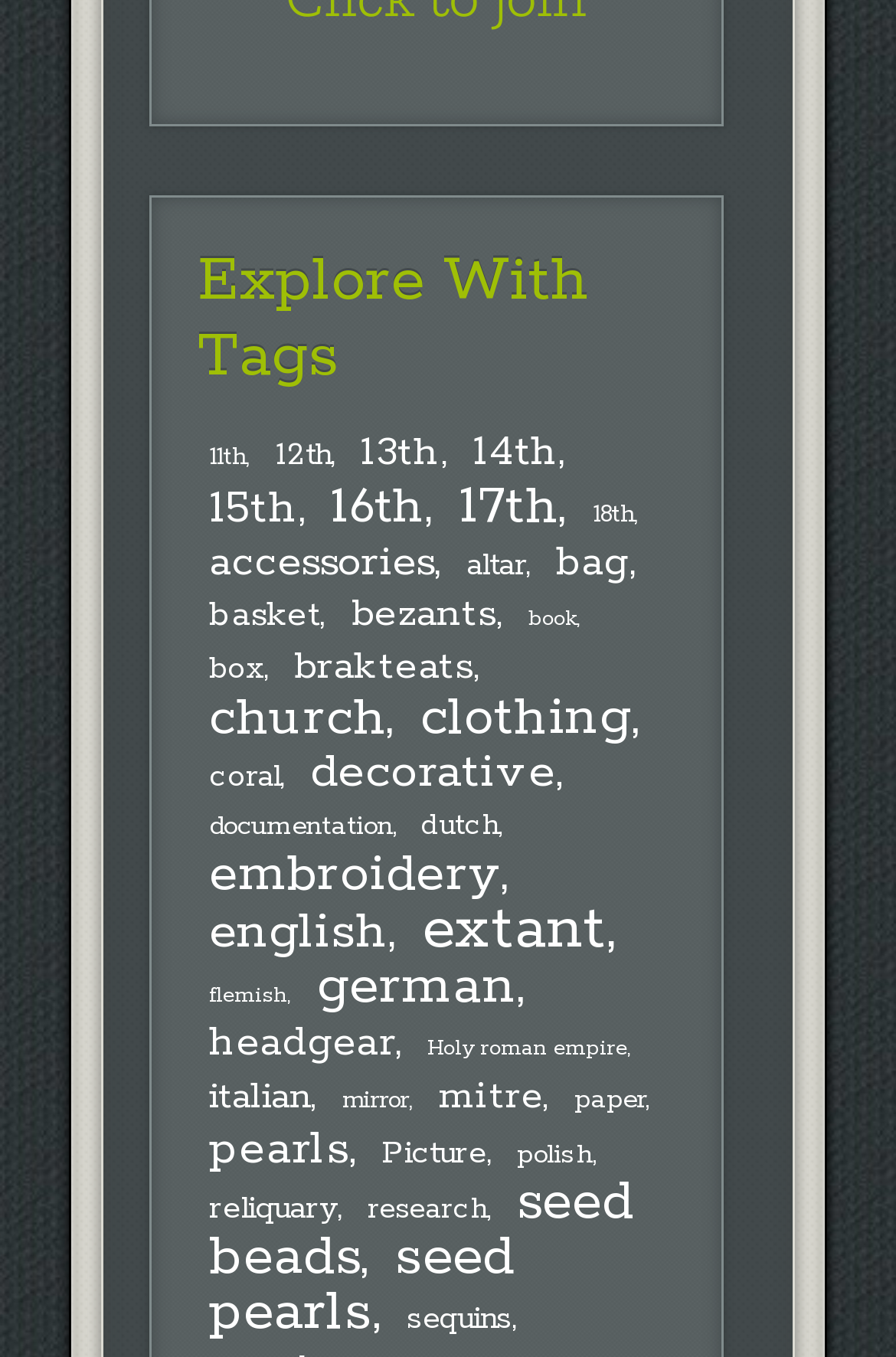Identify the bounding box coordinates of the clickable region necessary to fulfill the following instruction: "Explore 11th century items". The bounding box coordinates should be four float numbers between 0 and 1, i.e., [left, top, right, bottom].

[0.233, 0.326, 0.297, 0.349]